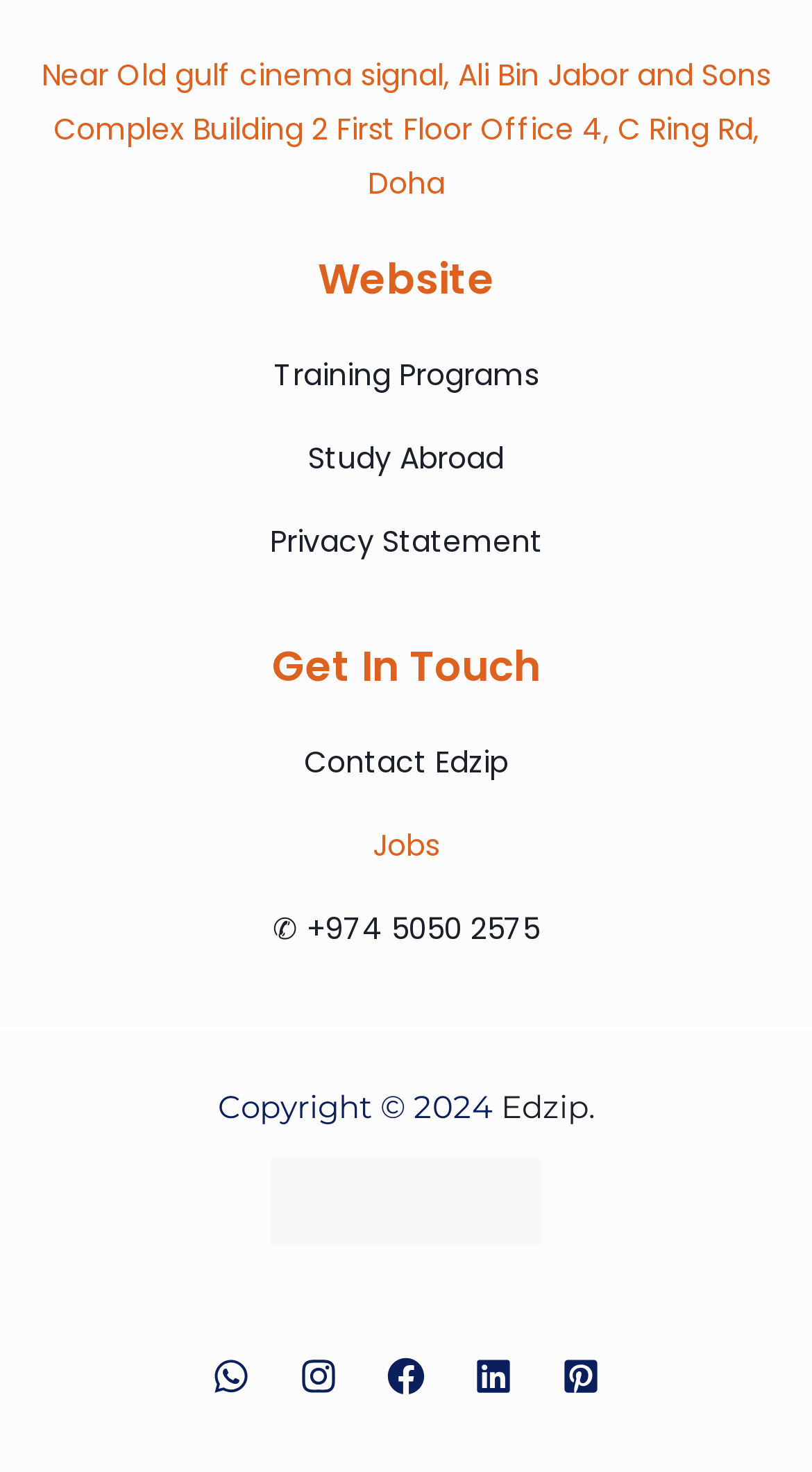Identify the coordinates of the bounding box for the element that must be clicked to accomplish the instruction: "View Privacy Statement".

[0.332, 0.354, 0.668, 0.382]